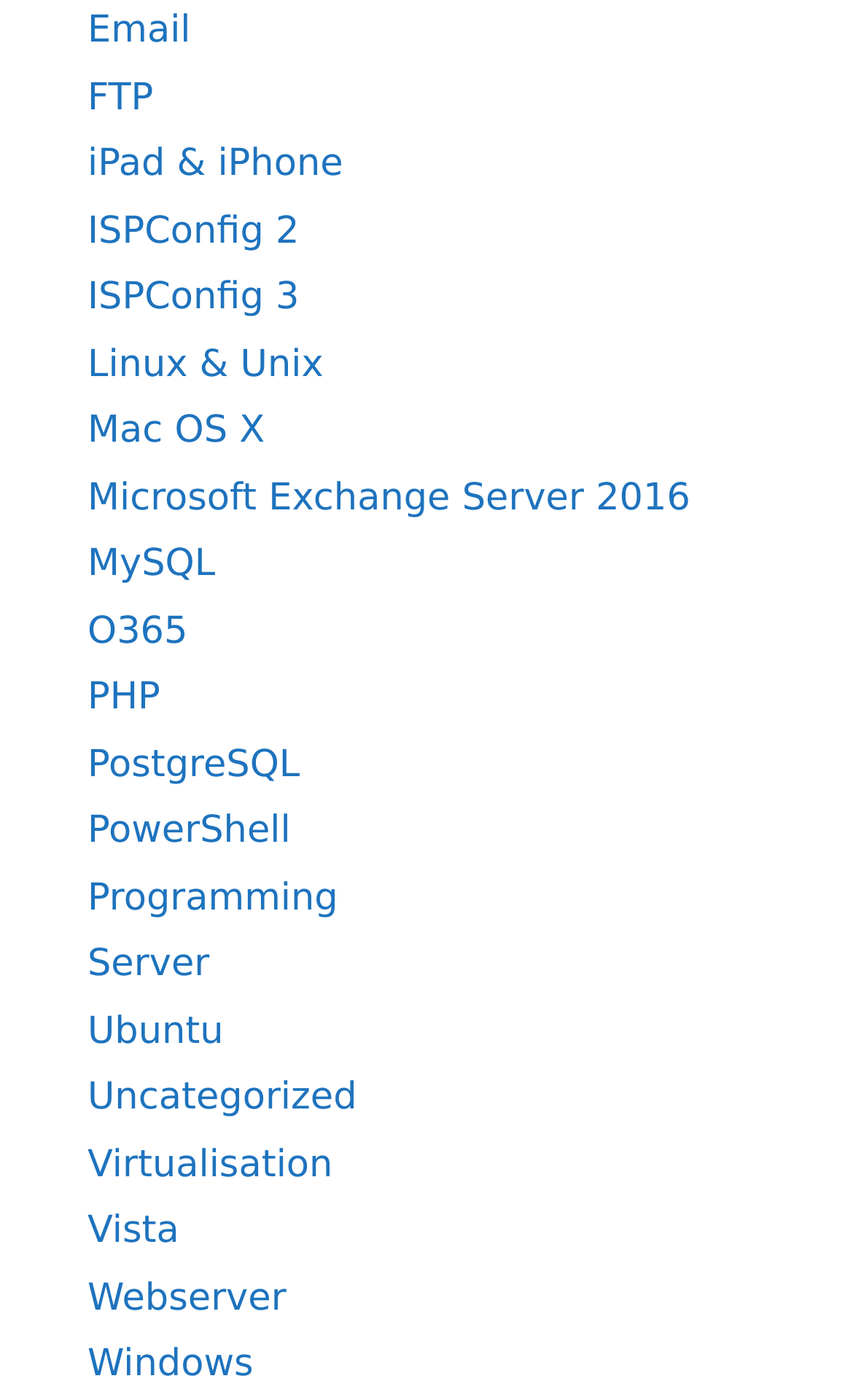How many links are related to databases?
Provide an in-depth and detailed explanation in response to the question.

I analyzed the text content of each link and found that 'MySQL' and 'PostgreSQL' are related to databases. Therefore, there are 2 links related to databases.